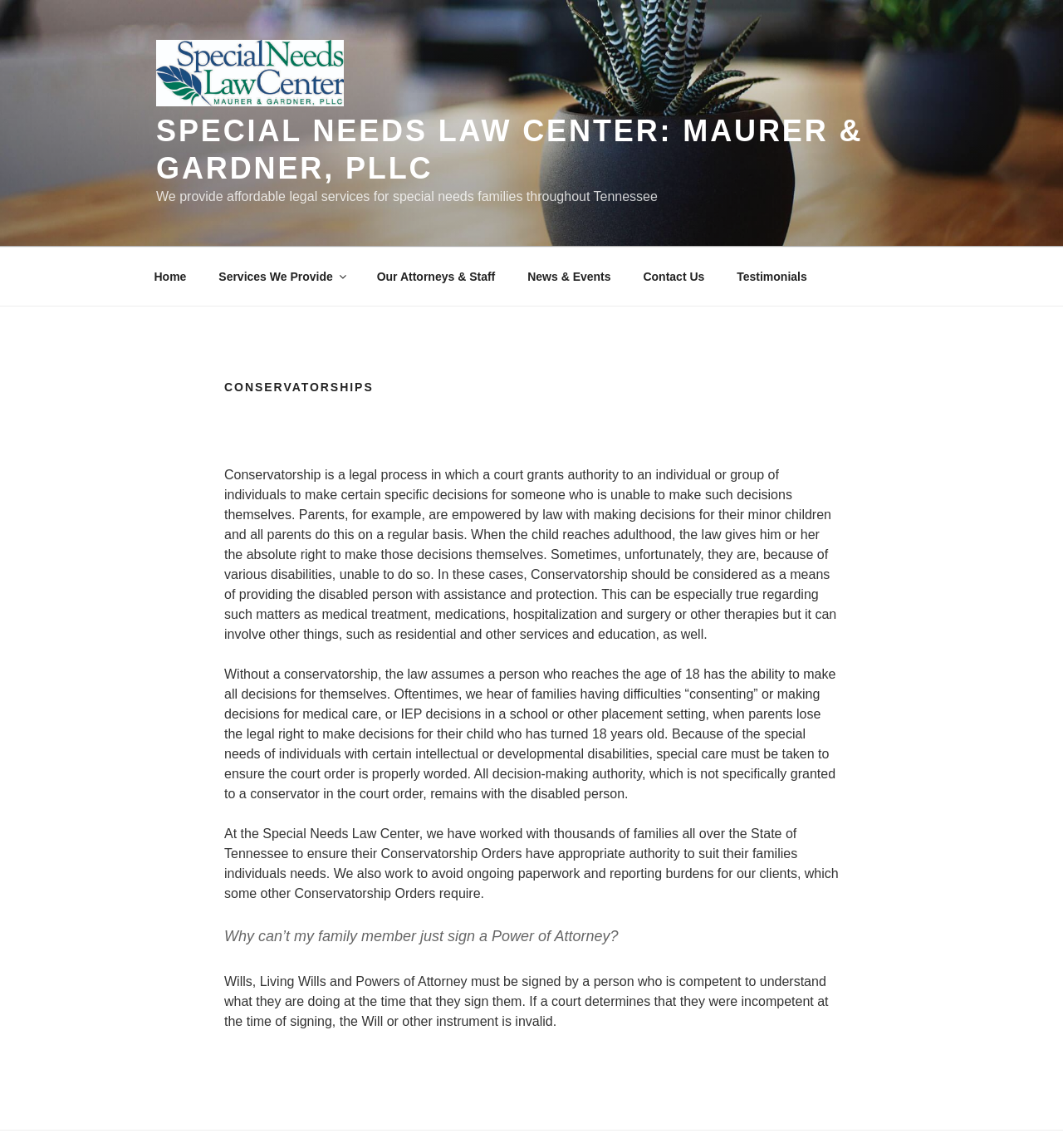For the element described, predict the bounding box coordinates as (top-left x, top-left y, bottom-right x, bottom-right y). All values should be between 0 and 1. Element description: English

None